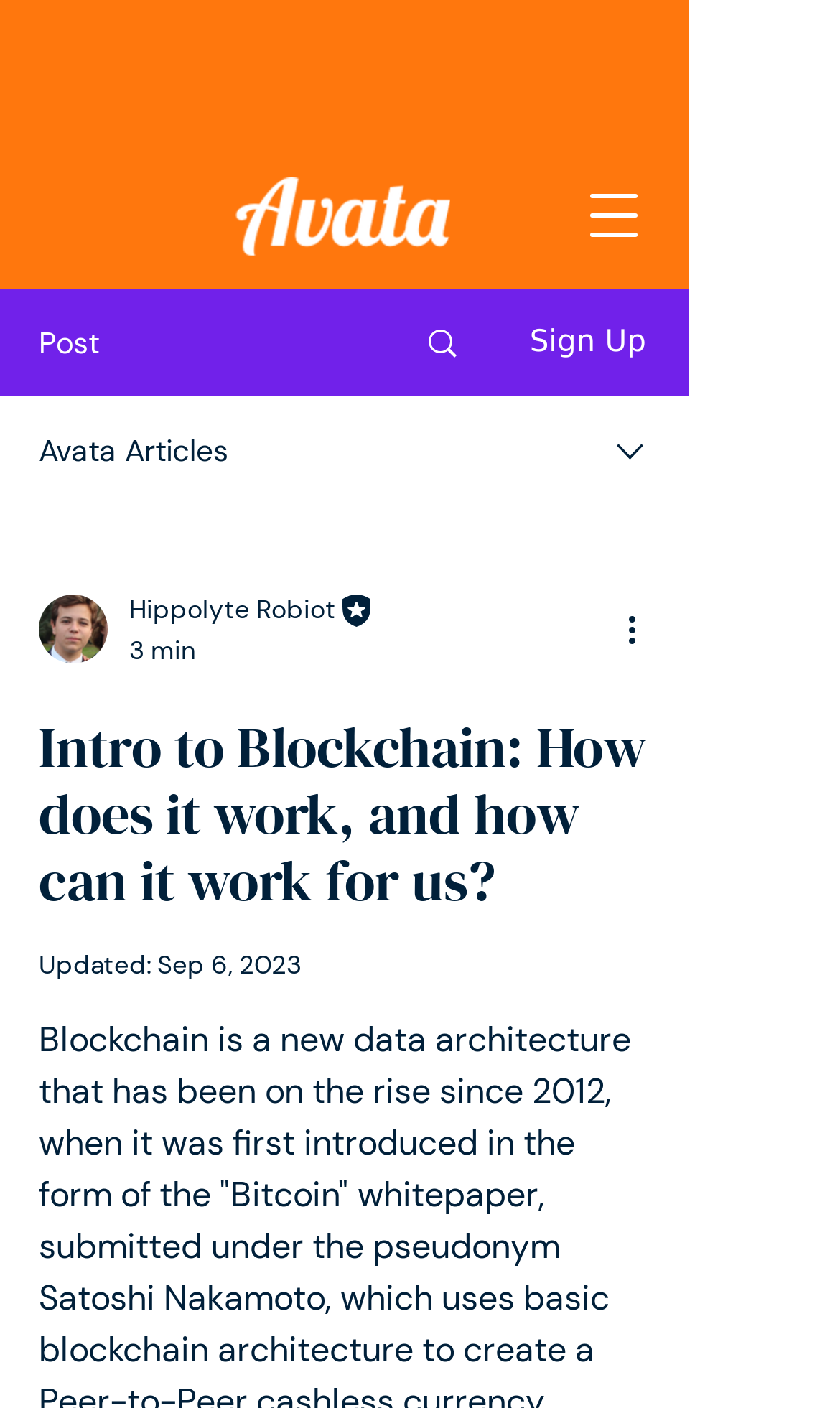What is the author's occupation?
Please provide a single word or phrase as your answer based on the screenshot.

Editor